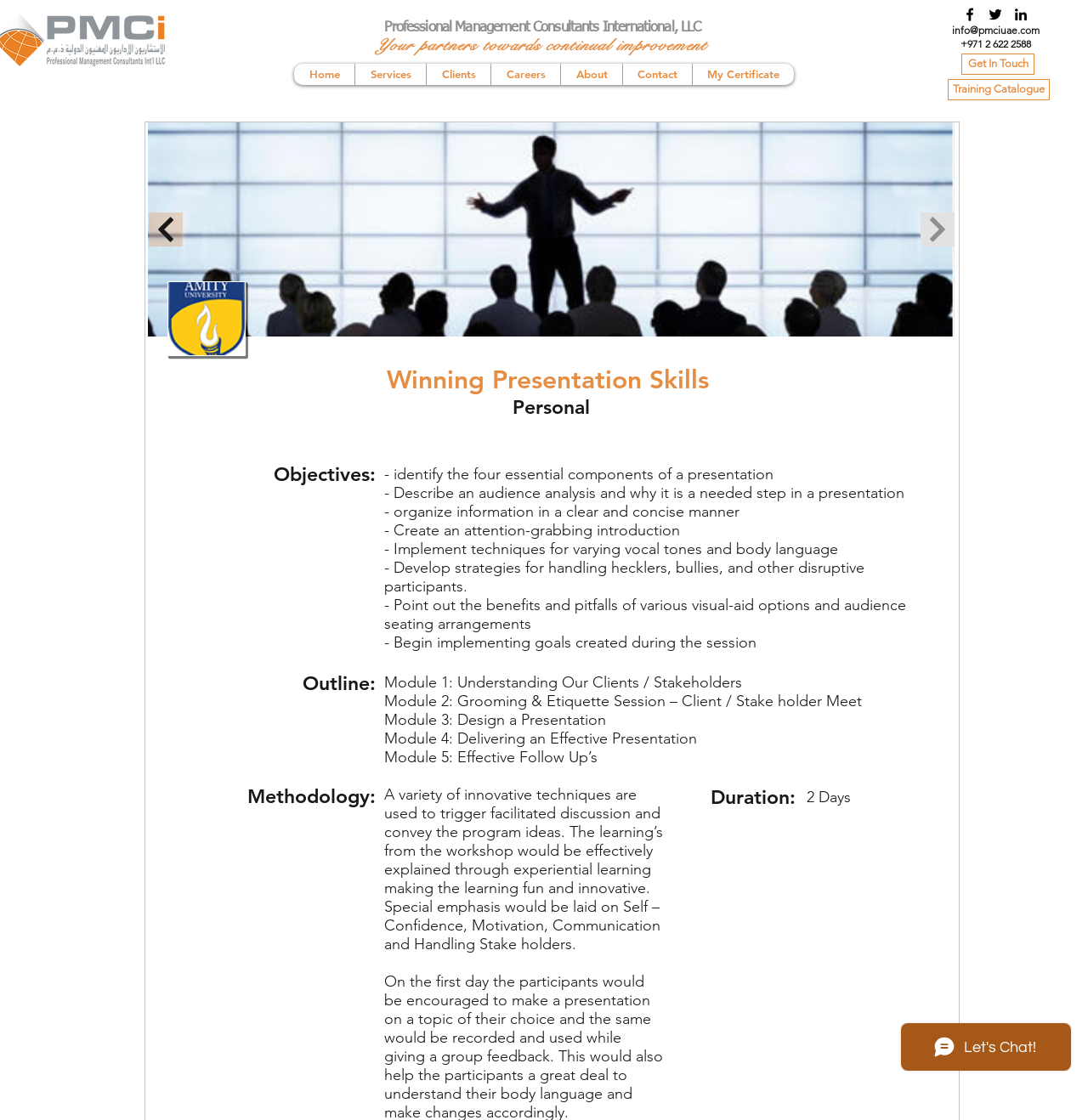Write an elaborate caption that captures the essence of the webpage.

This webpage is about "Winning Presentation Skills" and appears to be a training or course page. At the top left corner, there is a logo of PMCI LLC, and next to it, there is an iframe with embedded content. Below the logo, there is a heading that reads "Professional Management Consultants International, LLC" followed by a static text that says "Your partners towards continual improvement".

On the top right corner, there is a navigation menu with links to "Home", "Services", "Clients", "Careers", "About", "Contact", and "My Certificate". Below the navigation menu, there is a social bar with links to Facebook, Twitter, and LinkedIn, each accompanied by an image.

In the main content area, there is a large header image with the title "Winning Presentation Skills" and a button that says "Continue" below it. The main content is divided into sections, including "Personal Objectives", "Outline", "Methodology", and "Duration". 

Under "Personal Objectives", there are several static text elements that describe the objectives of the course, including identifying the four essential components of a presentation, describing an audience analysis, and organizing information in a clear and concise manner.

The "Outline" section lists the modules of the course, including "Understanding Our Clients / Stakeholders", "Grooming & Etiquette Session – Client / Stake holder Meet", "Design a Presentation", "Delivering an Effective Presentation", and "Effective Follow Up’s".

The "Methodology" section describes the innovative techniques used to convey the program ideas, including facilitated discussion, experiential learning, and emphasis on self-confidence, motivation, communication, and handling stakeholders.

Finally, the "Duration" section indicates that the course is 2 days long. At the bottom right corner, there is a link to "Get In Touch" and a link to "Training Catalogue". There is also a Wix Chat iframe at the bottom right corner of the page.